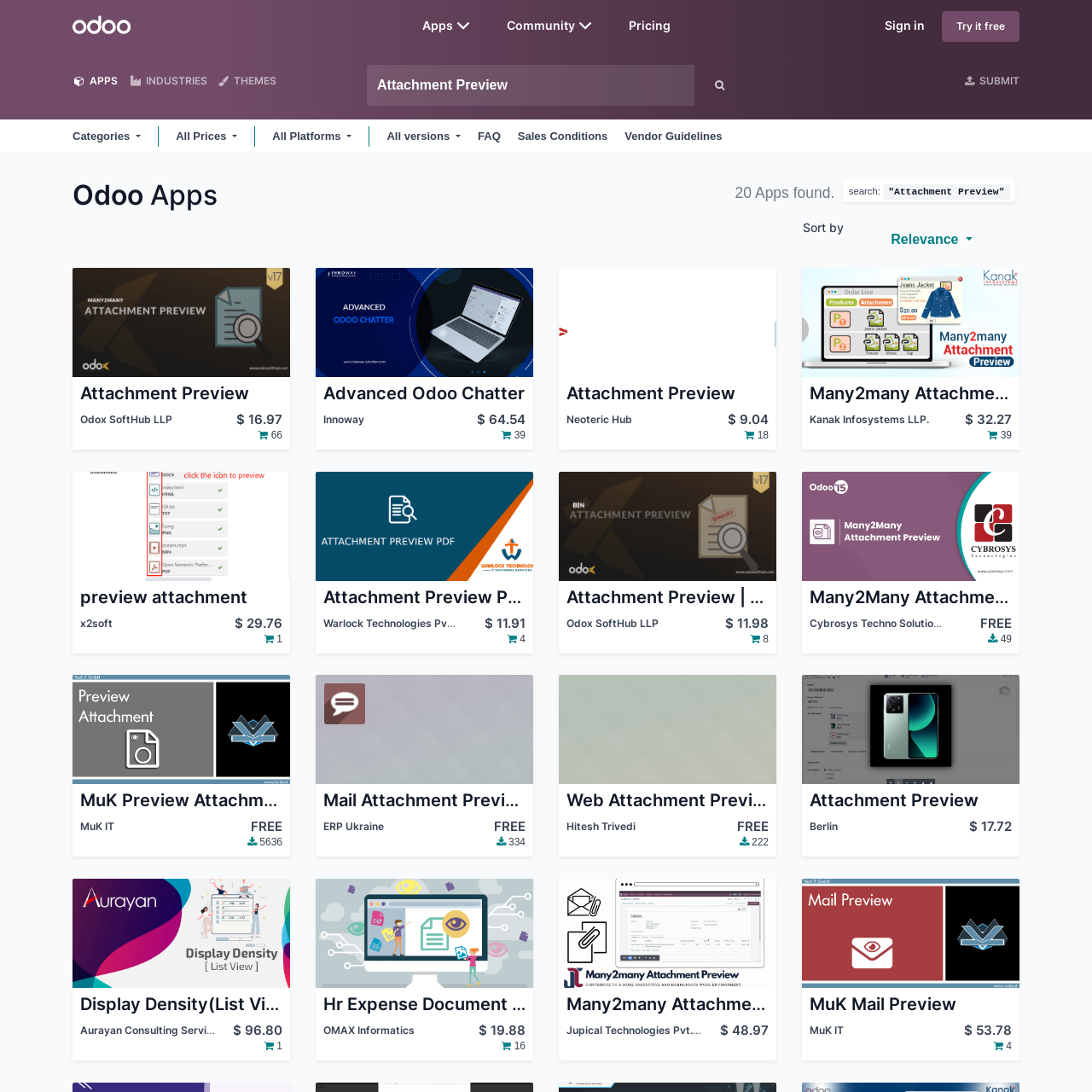Identify and provide the bounding box for the element described by: "All Prices".

[0.161, 0.11, 0.217, 0.14]